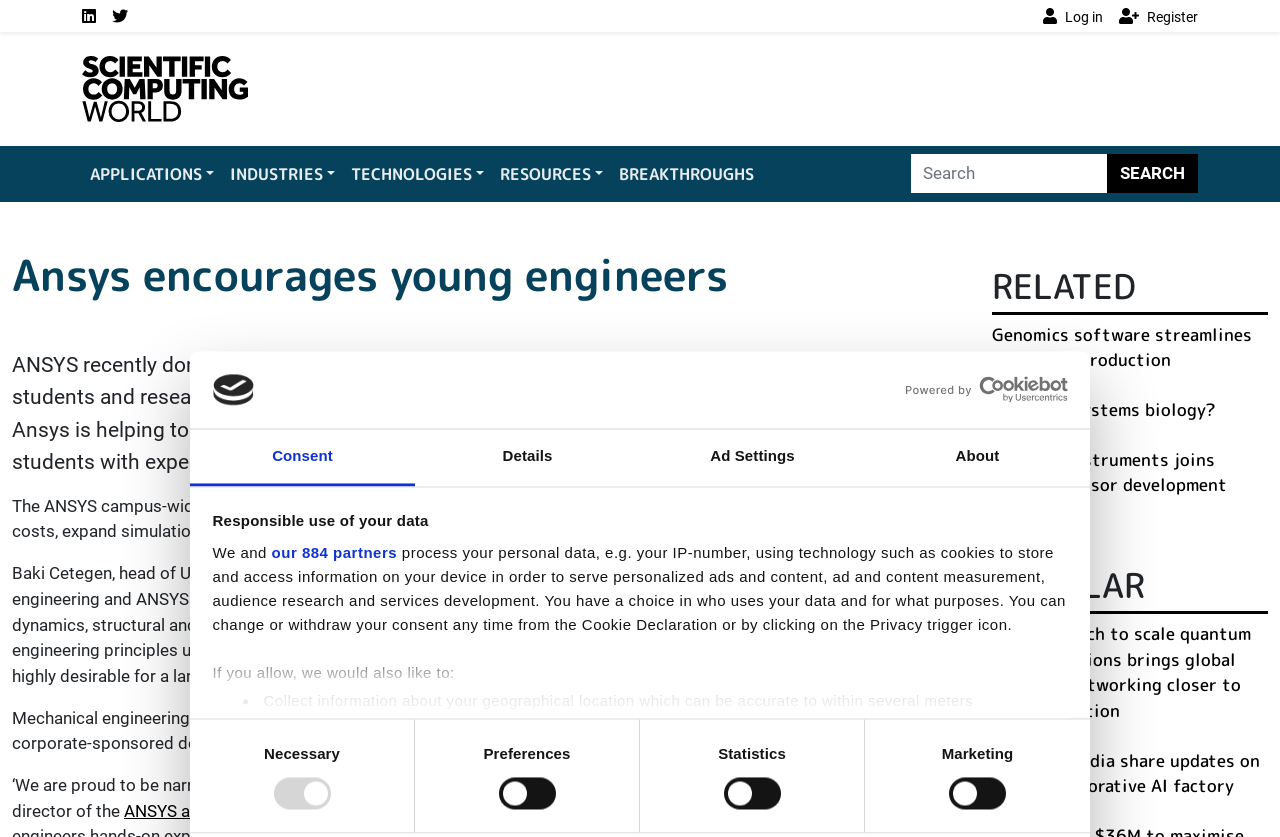What is the purpose of the ANSYS campus-wide solutions programme?
We need a detailed and exhaustive answer to the question. Please elaborate.

The answer can be found in the paragraph that starts with 'The ANSYS campus-wide solutions programme helps to consolidate curriculum tools, reduce software procurement and IT costs...'. This sentence explains the purpose of the programme.